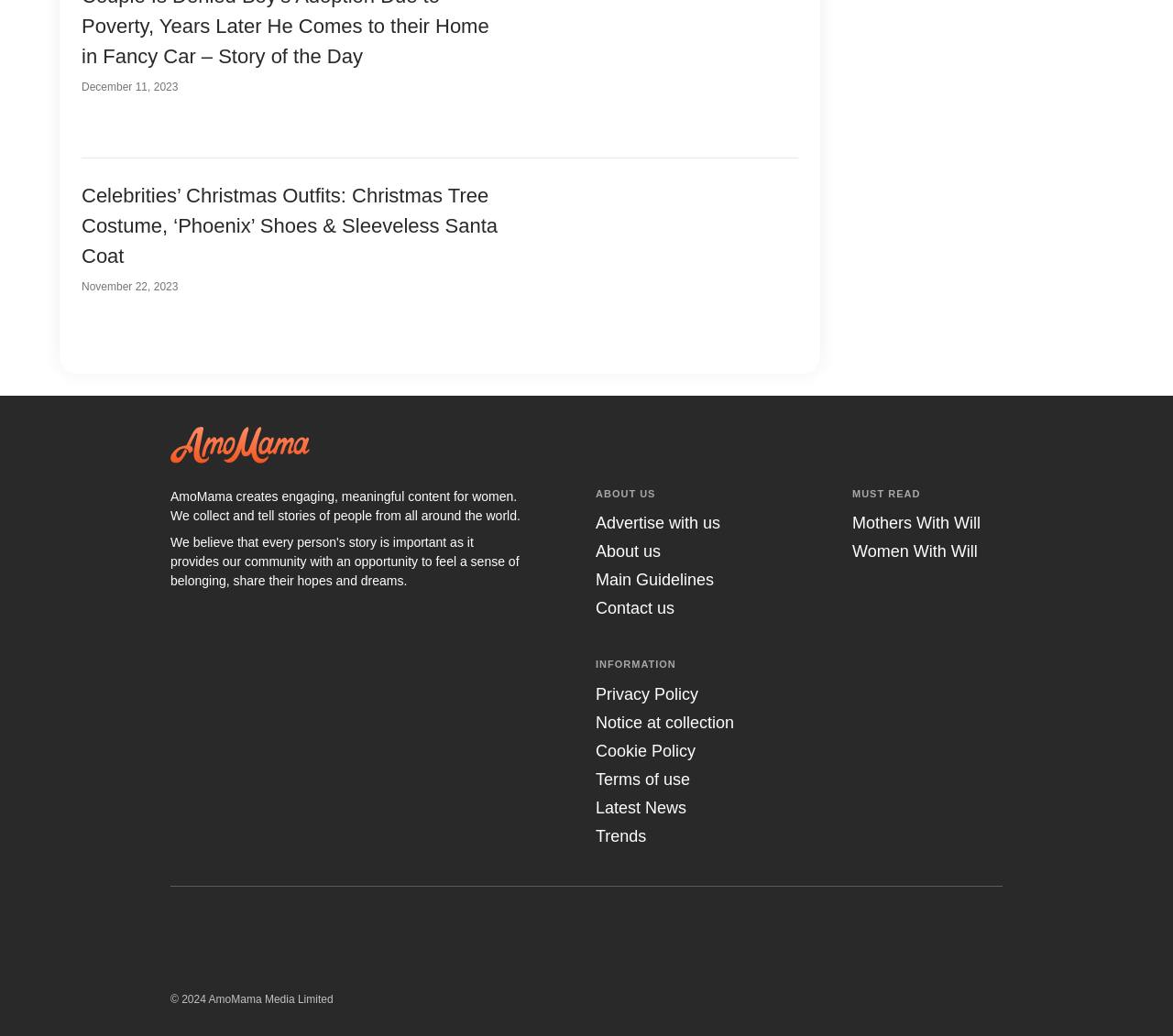Please provide a one-word or short phrase answer to the question:
What is the purpose of the website?

Creates engaging content for women